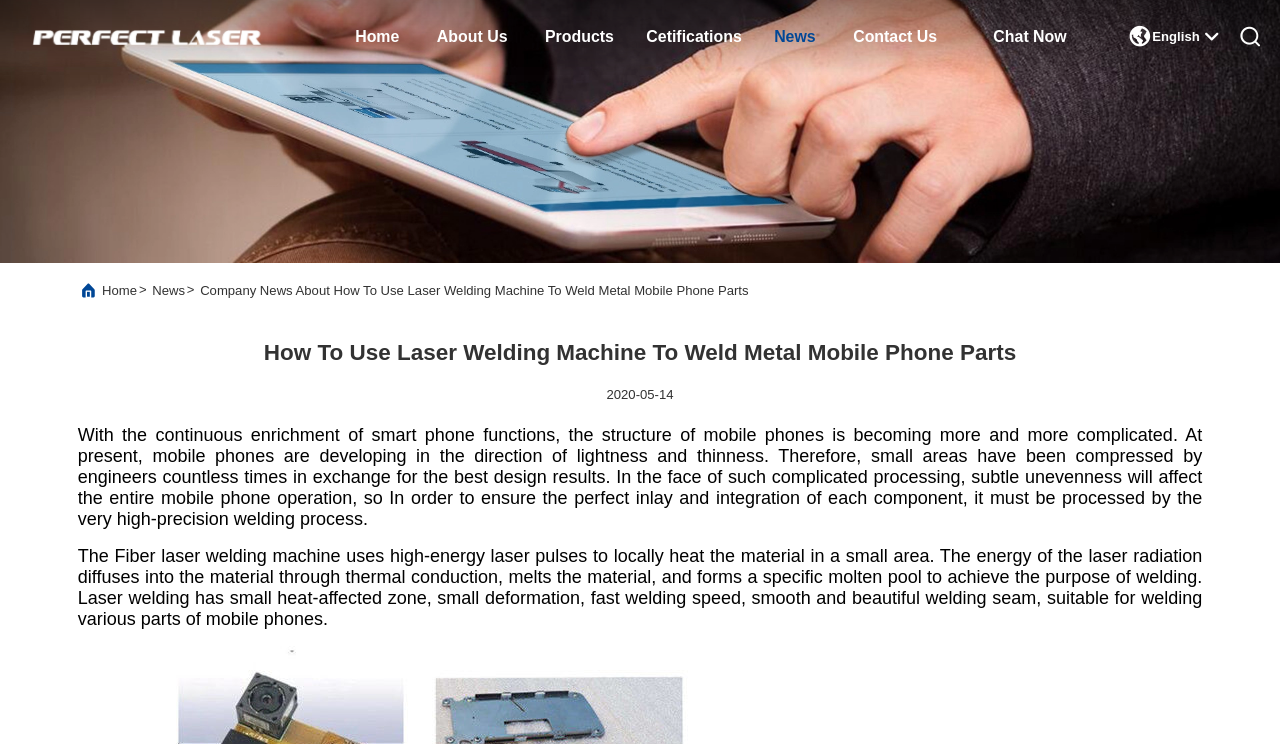What is the purpose of the Fiber laser welding machine?
Answer the question with detailed information derived from the image.

According to the webpage content, the Fiber laser welding machine is used to weld metal mobile phone parts. It uses high-energy laser pulses to locally heat the material in a small area, forming a specific molten pool to achieve the purpose of welding.